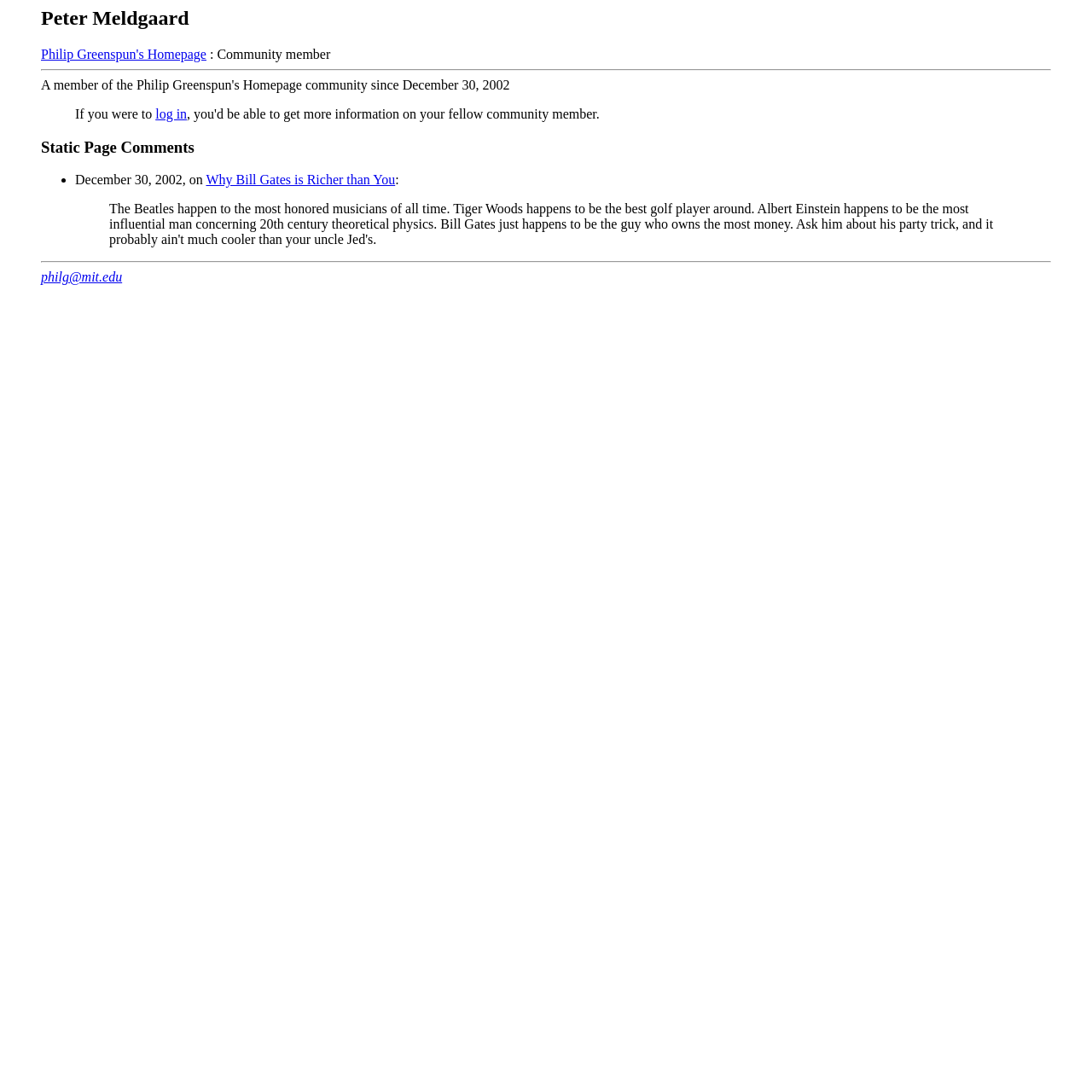Provide the bounding box coordinates of the HTML element described by the text: "log in". The coordinates should be in the format [left, top, right, bottom] with values between 0 and 1.

[0.142, 0.098, 0.171, 0.111]